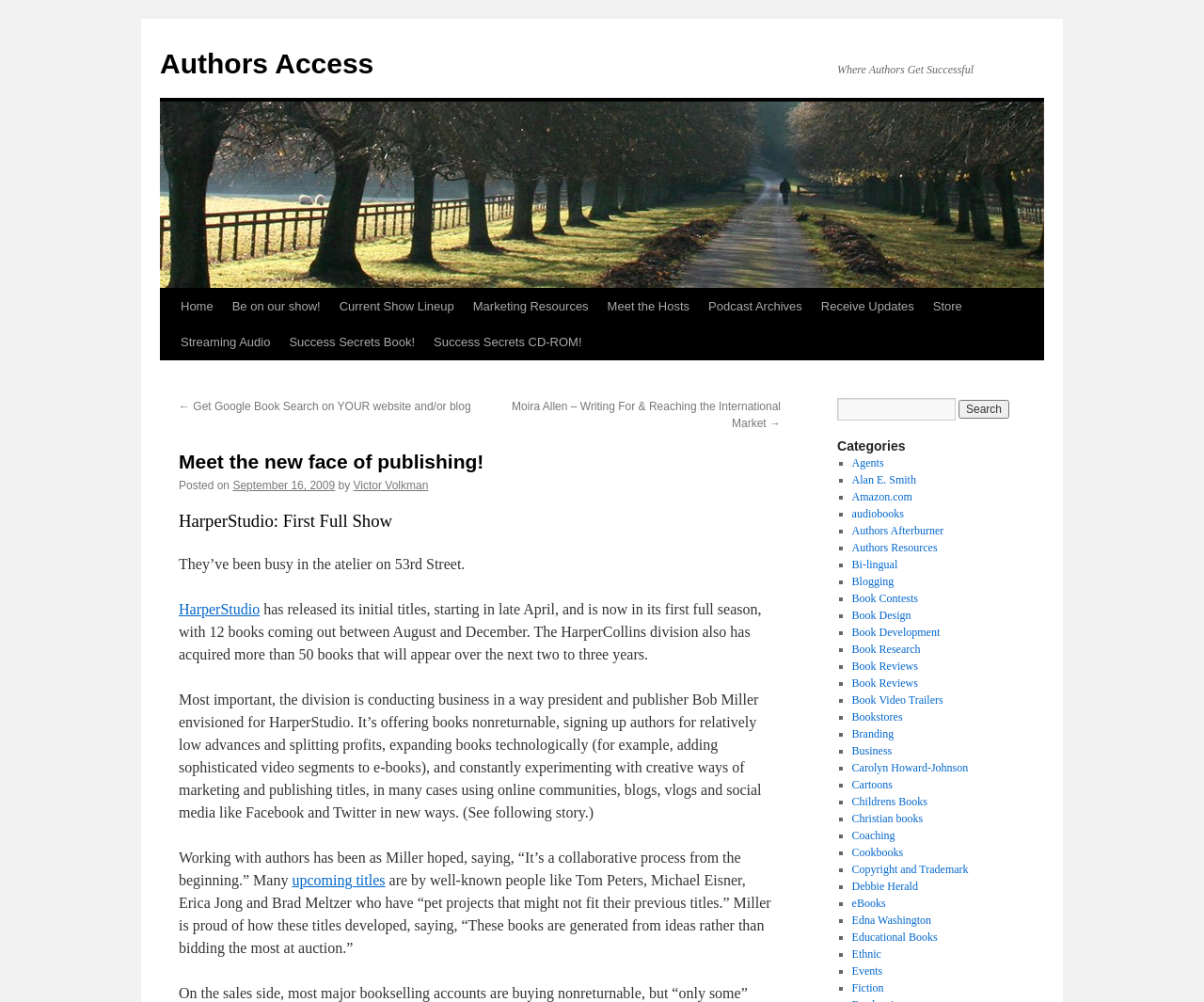Find the bounding box coordinates for the element that must be clicked to complete the instruction: "Click on the 'Authors Access' link". The coordinates should be four float numbers between 0 and 1, indicated as [left, top, right, bottom].

[0.133, 0.048, 0.31, 0.079]